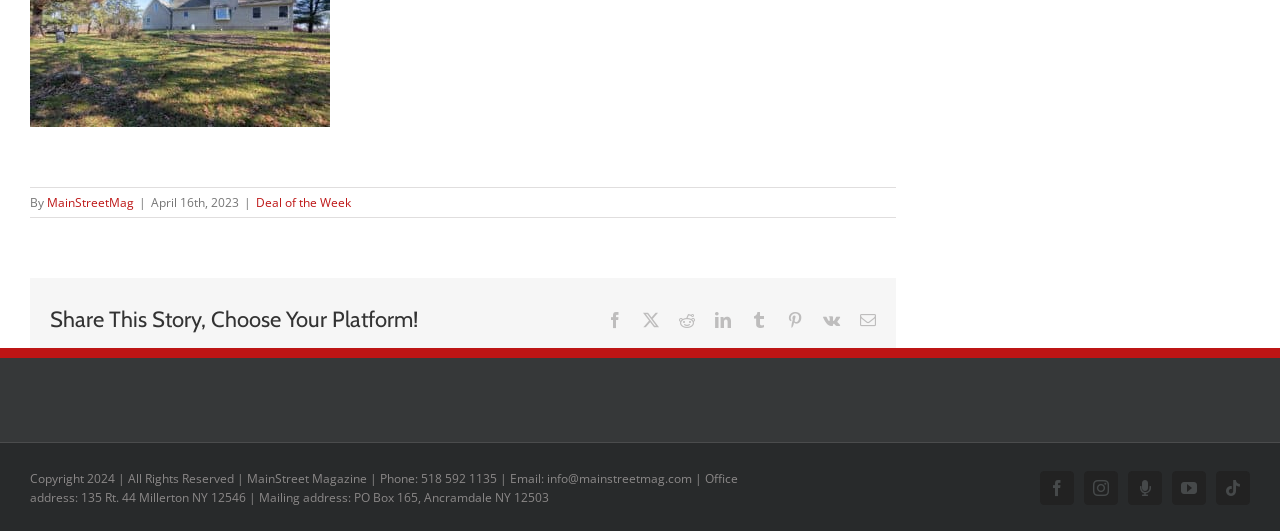What is the name of the magazine mentioned on the webpage?
Provide a concise answer using a single word or phrase based on the image.

MainStreet Magazine